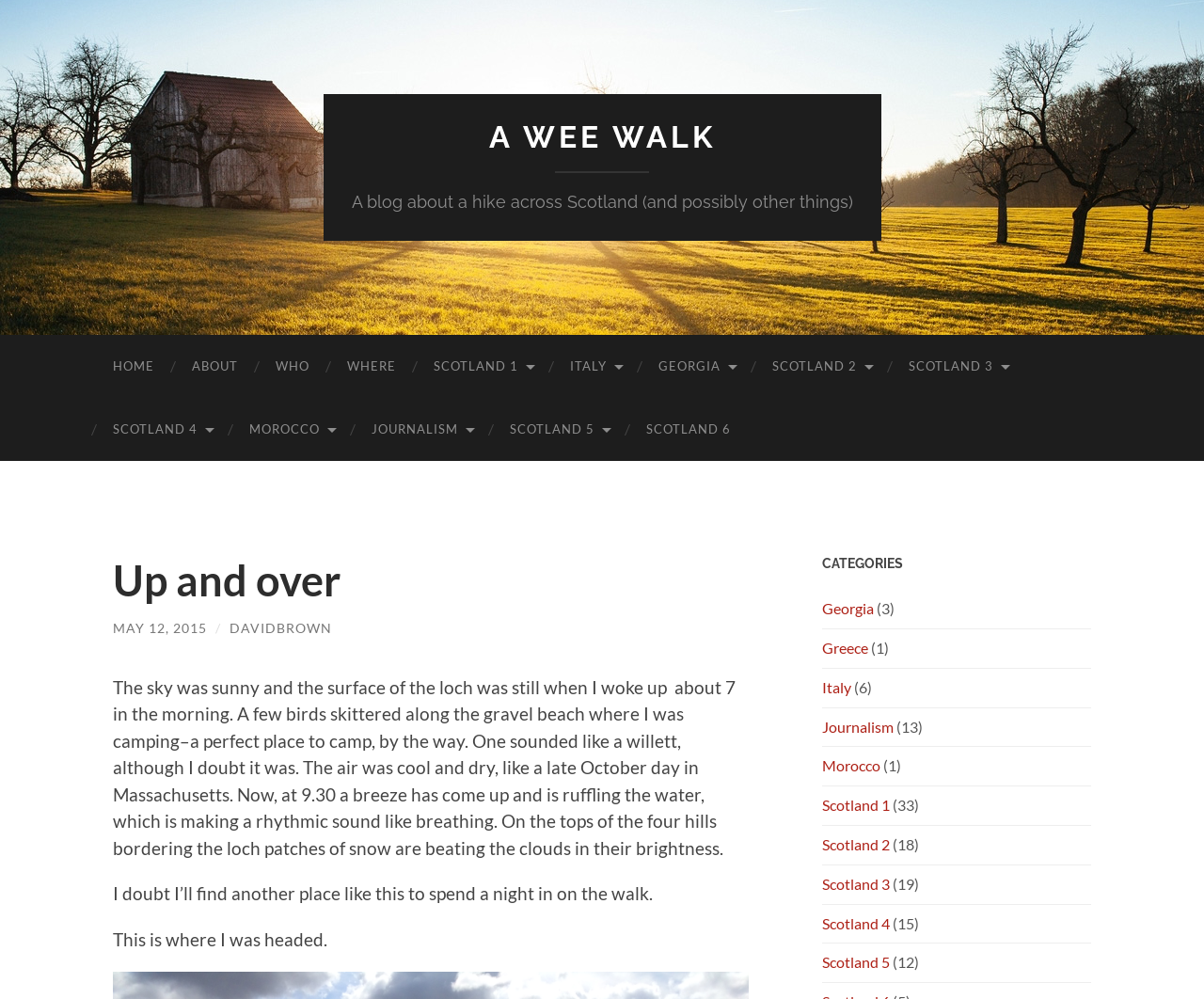Find the bounding box coordinates for the element that must be clicked to complete the instruction: "Click on the 'A WEE WALK' link". The coordinates should be four float numbers between 0 and 1, indicated as [left, top, right, bottom].

[0.406, 0.12, 0.594, 0.154]